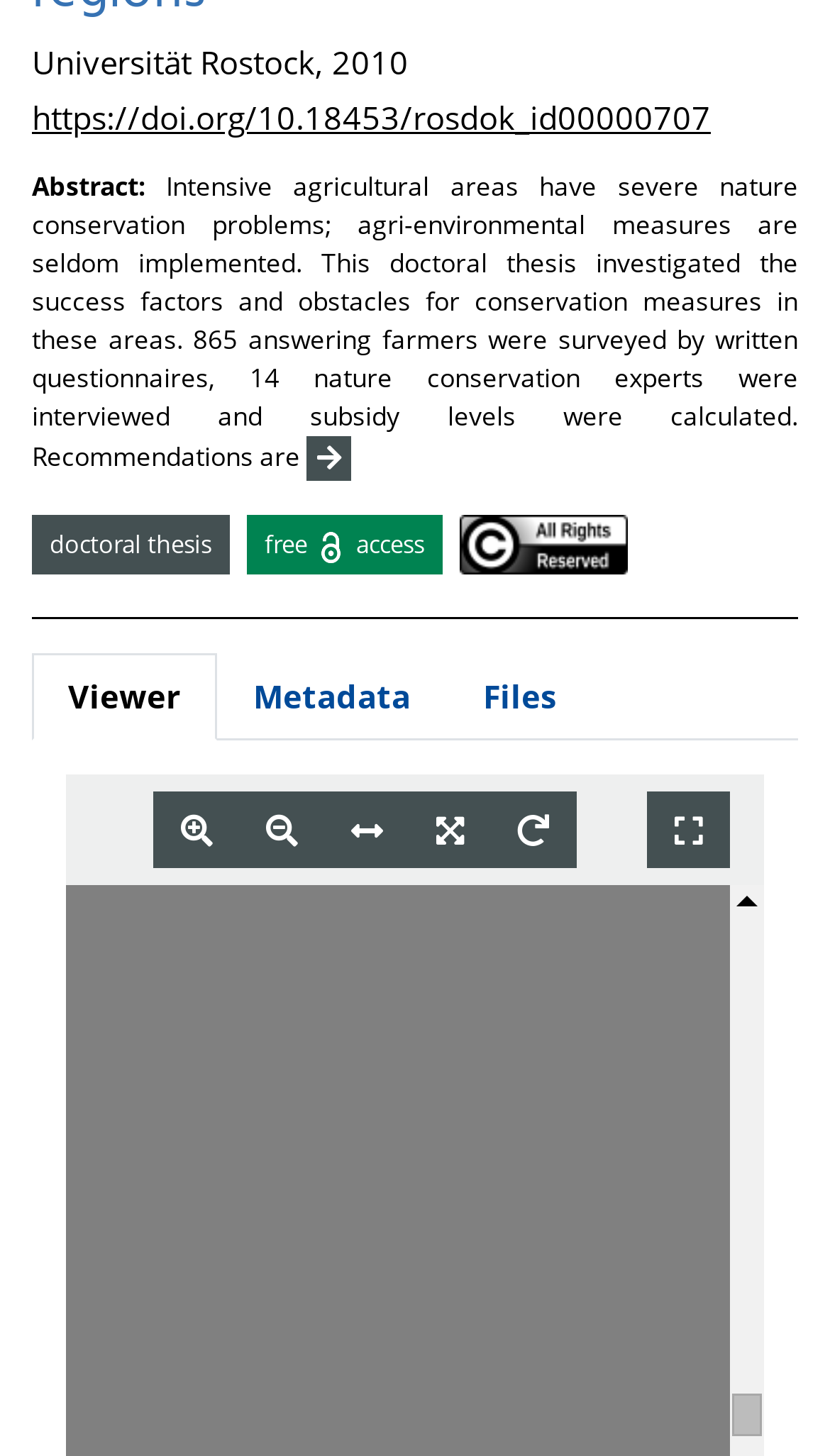Using the provided description: "Viewer", find the bounding box coordinates of the corresponding UI element. The output should be four float numbers between 0 and 1, in the format [left, top, right, bottom].

[0.038, 0.449, 0.262, 0.508]